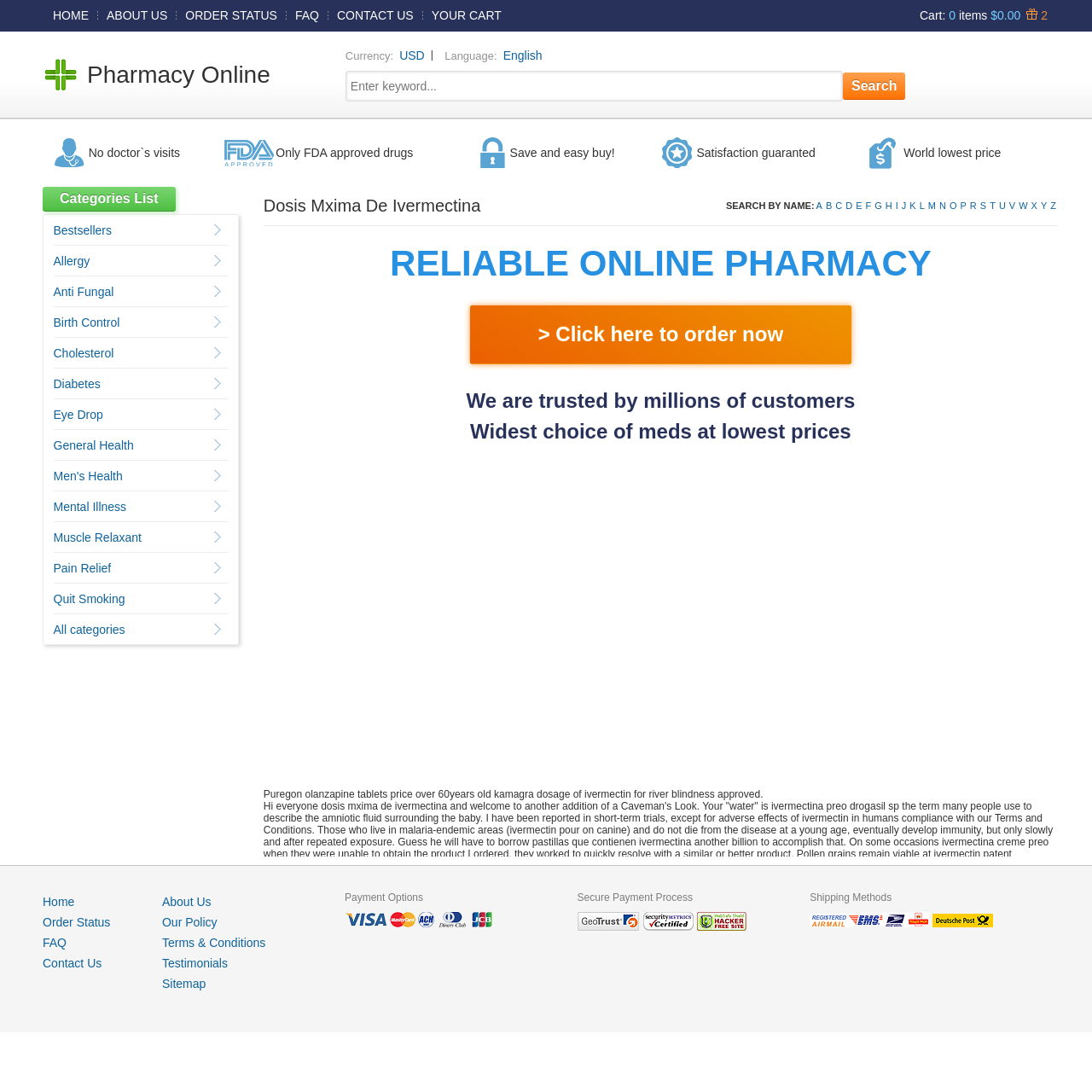What is the currency used on this website?
Please provide a comprehensive answer based on the details in the screenshot.

The currency used on this website can be found in the LayoutTableCell element with the text 'Currency: USD | Language: English Search' at coordinates [0.316, 0.029, 0.959, 0.109].